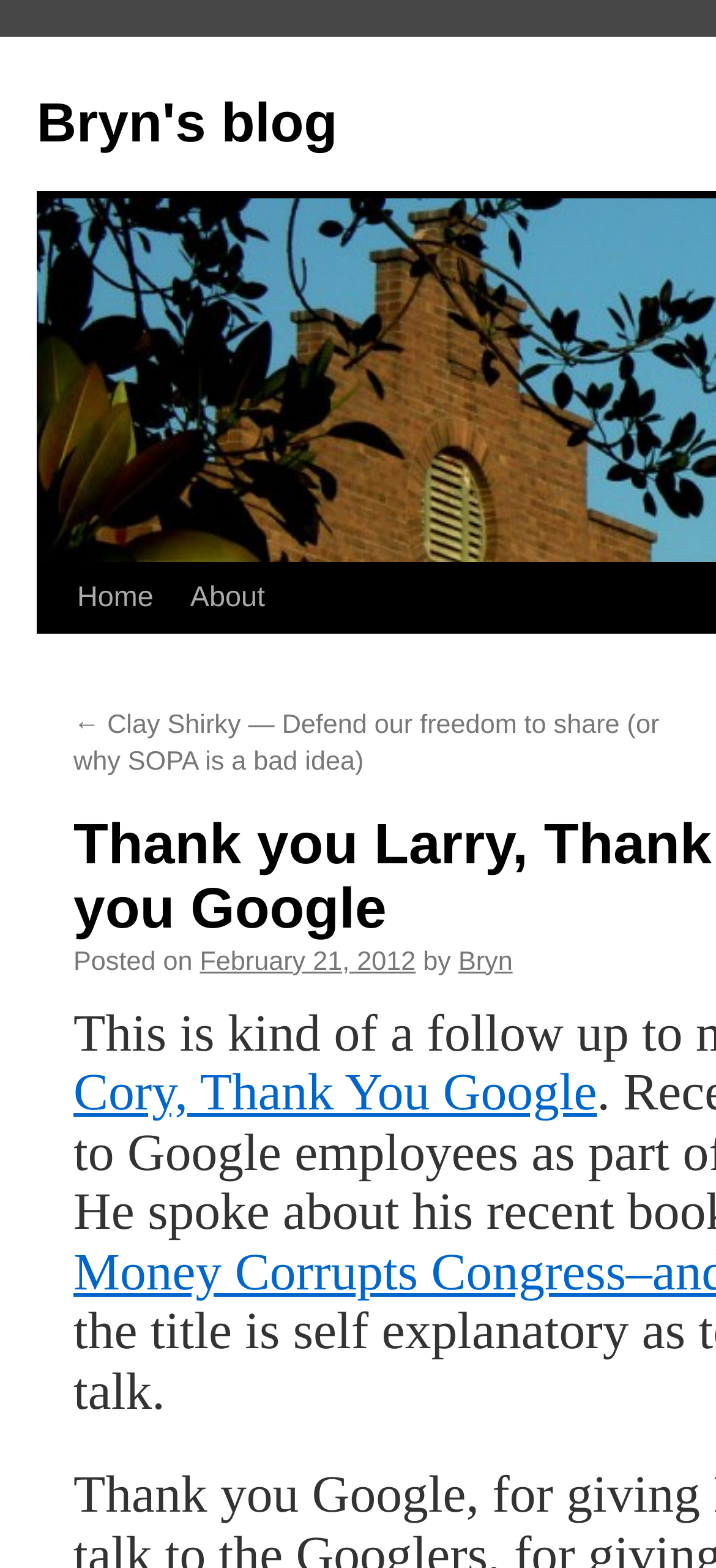Please determine the primary heading and provide its text.

Thank you Larry, Thank you Matt, Thank you Google